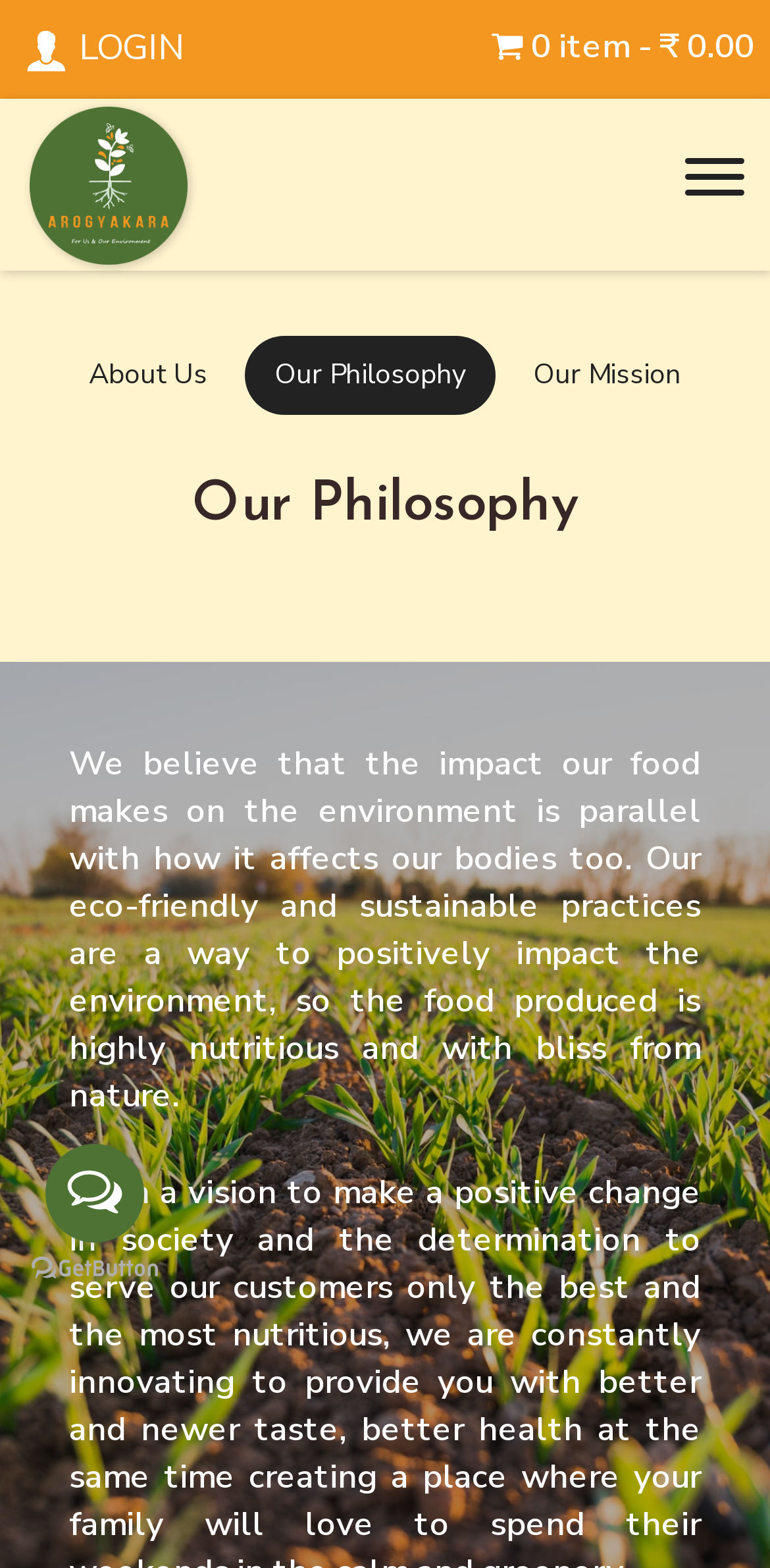Explain the contents of the webpage comprehensively.

The webpage is about the philosophy of a company, likely a food-related business. At the top left corner, there is a "LOGIN" link. Next to it, on the top right corner, is a text indicating "0 item - ₹ 0.00", which suggests a shopping cart or order summary. 

Below the top section, there are four links aligned horizontally, with "About Us", "Our Philosophy", "Our Mission" from left to right. The currently focused element is "Our Philosophy". 

Right above the main content area, there is a heading with the same title "Our Philosophy". The main content area contains a paragraph of text that explains the company's philosophy, emphasizing the importance of eco-friendly and sustainable practices in food production to positively impact the environment and human bodies.

On the bottom left corner, there is an "Open messengers list" button with an accompanying image. Below it, there is a link to the "GetButton.io" website, accompanied by a small image.